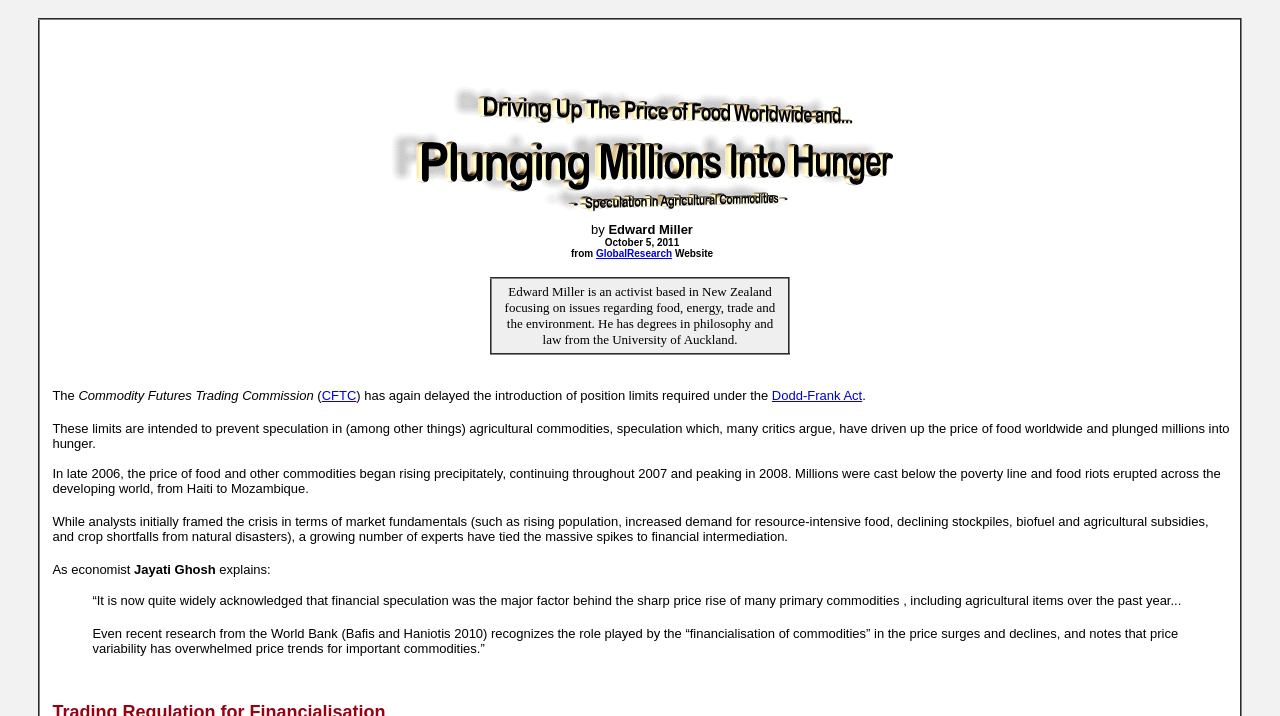Given the description of a UI element: "Dodd-Frank Act", identify the bounding box coordinates of the matching element in the webpage screenshot.

[0.603, 0.542, 0.674, 0.563]